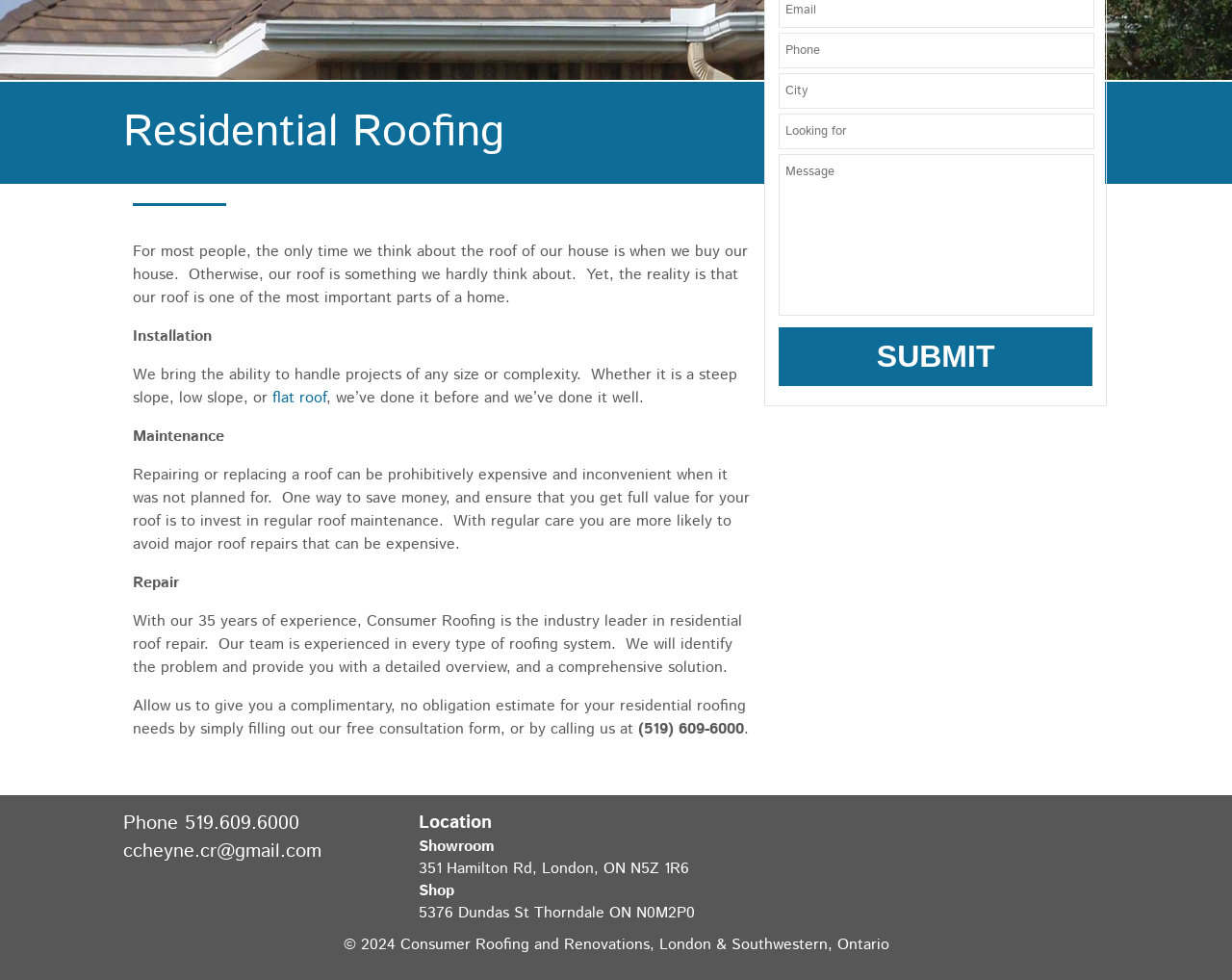Bounding box coordinates are specified in the format (top-left x, top-left y, bottom-right x, bottom-right y). All values are floating point numbers bounded between 0 and 1. Please provide the bounding box coordinate of the region this sentence describes: 519.609.6000

[0.15, 0.826, 0.243, 0.855]